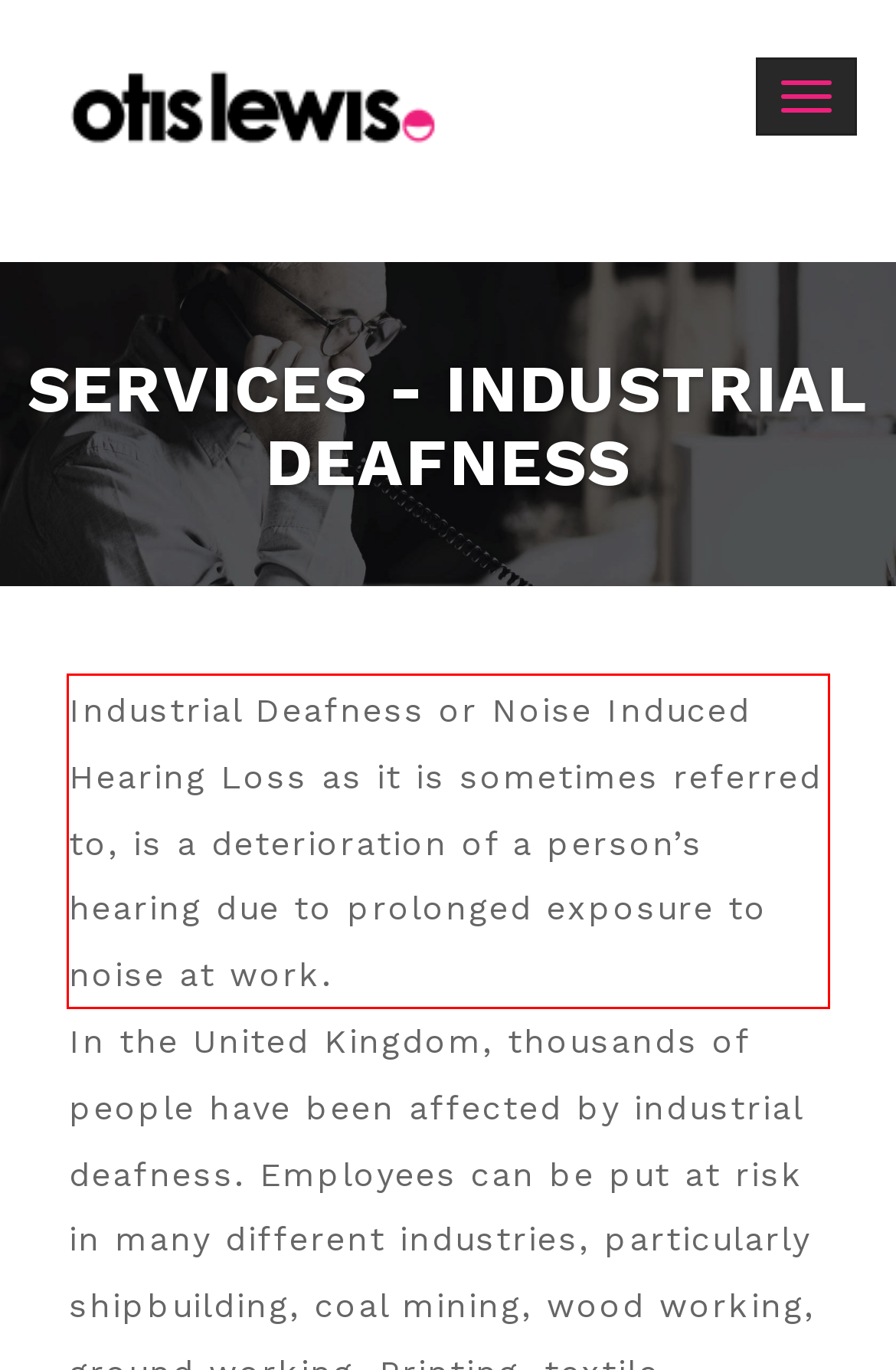Using the provided webpage screenshot, identify and read the text within the red rectangle bounding box.

Industrial Deafness or Noise Induced Hearing Loss as it is sometimes referred to, is a deterioration of a person’s hearing due to prolonged exposure to noise at work.